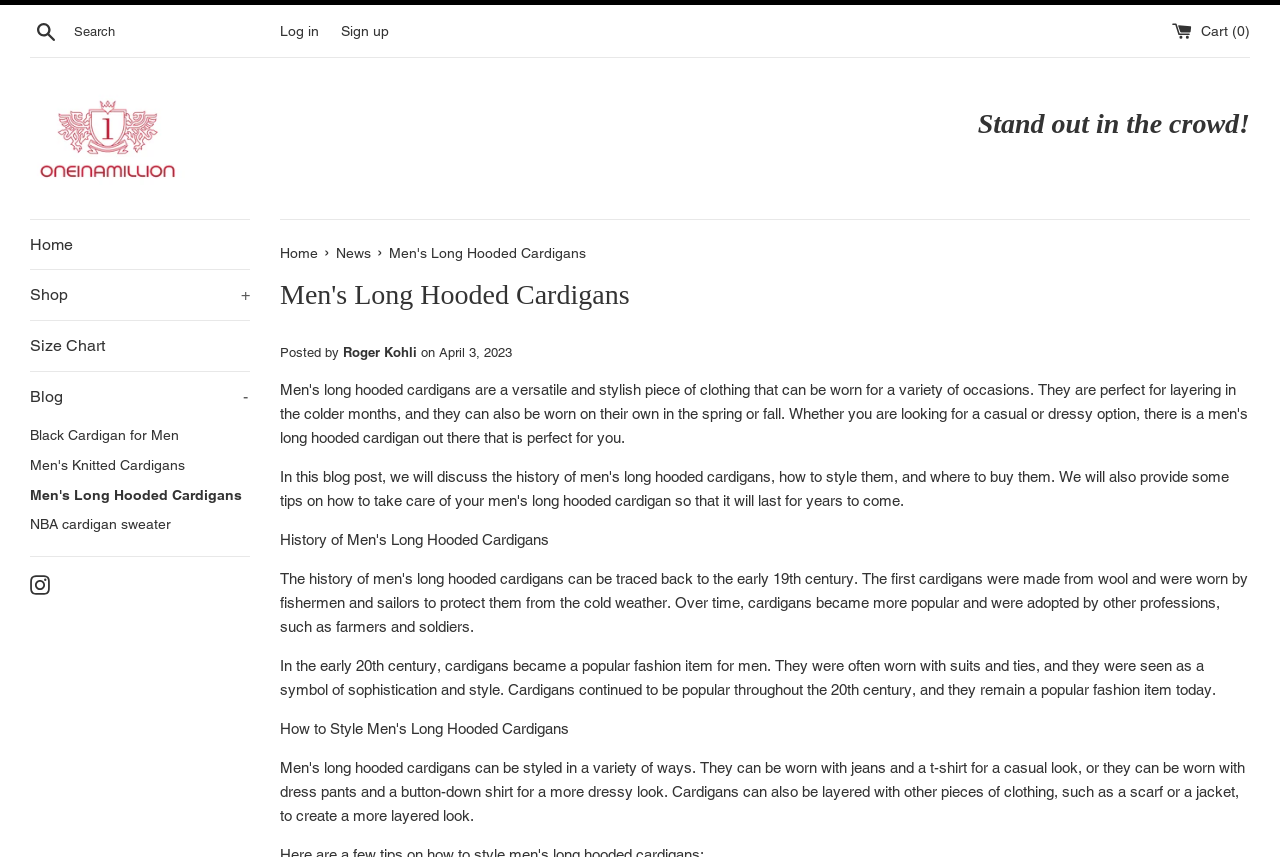Please mark the clickable region by giving the bounding box coordinates needed to complete this instruction: "Read the blog".

[0.023, 0.433, 0.195, 0.491]